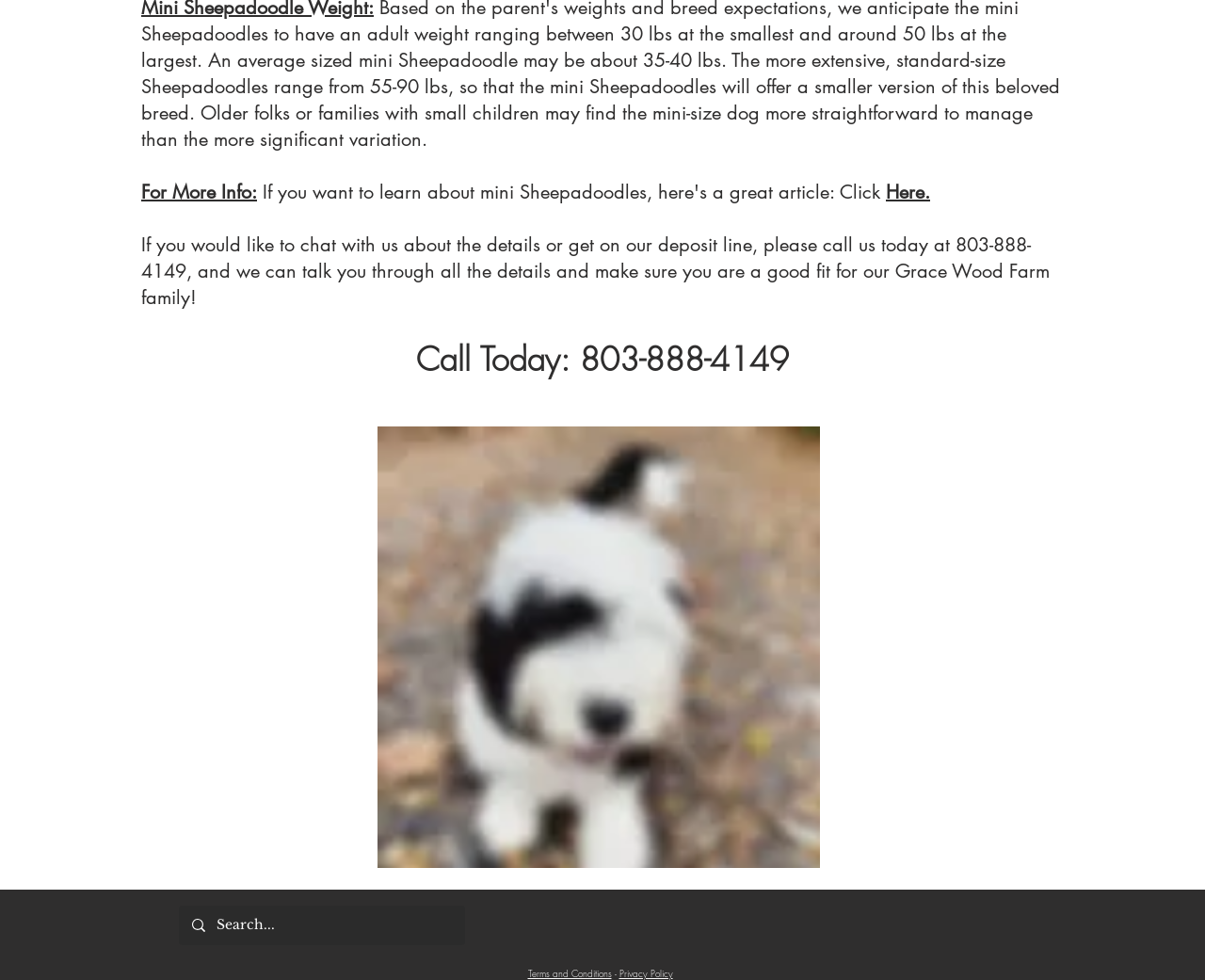What is the phone number to call for more information?
Refer to the image and offer an in-depth and detailed answer to the question.

The phone number can be found in the text that says 'If you would like to chat with us about the details or get on our deposit line, please call us today at 803-888-4149...'.